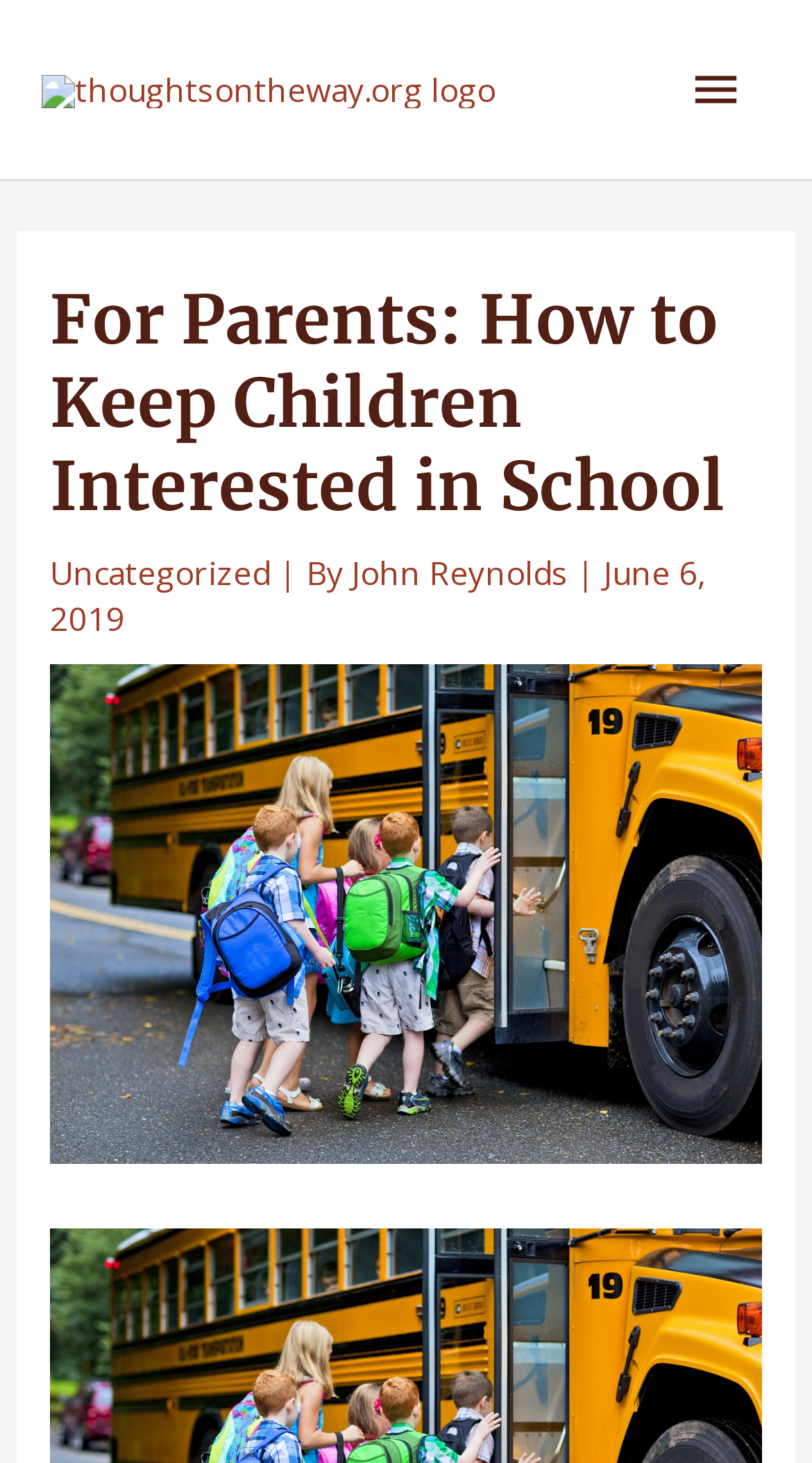Given the description of the UI element: "Uncategorized", predict the bounding box coordinates in the form of [left, top, right, bottom], with each value being a float between 0 and 1.

[0.061, 0.375, 0.333, 0.407]